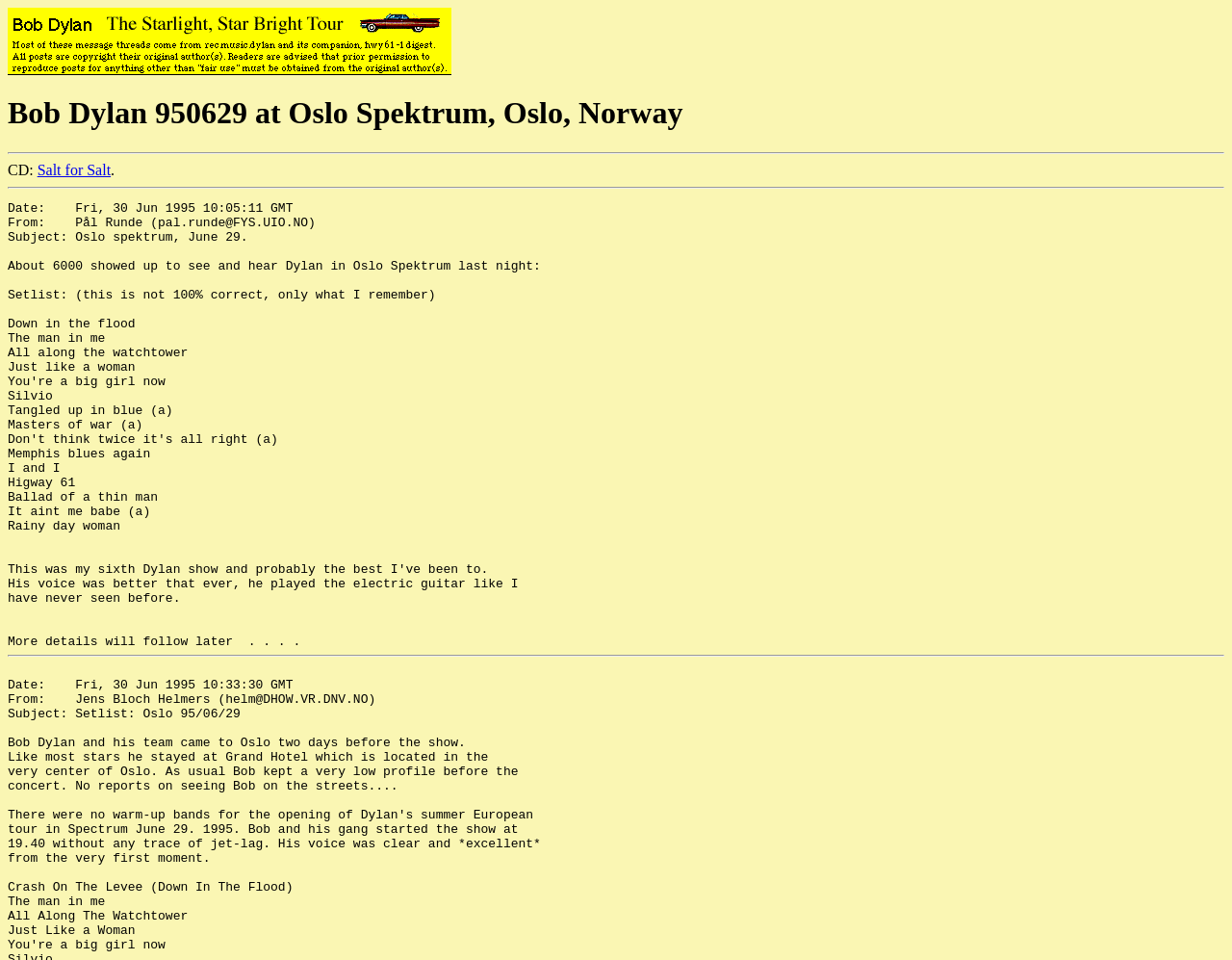Please answer the following question using a single word or phrase: 
How many horizontal separators are there?

Three